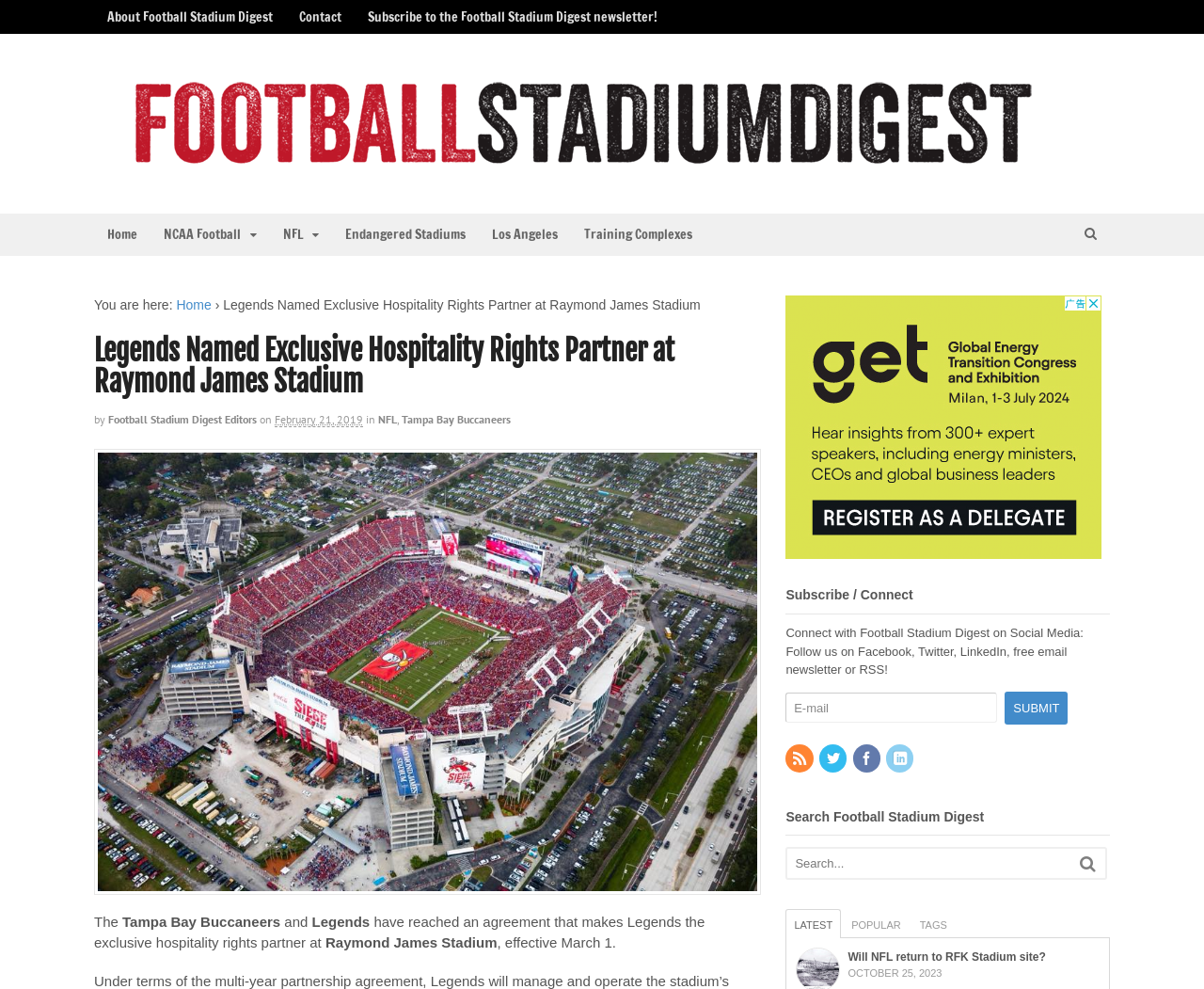What is the name of the stadium mentioned in the article?
Answer the question with a single word or phrase by looking at the picture.

Raymond James Stadium